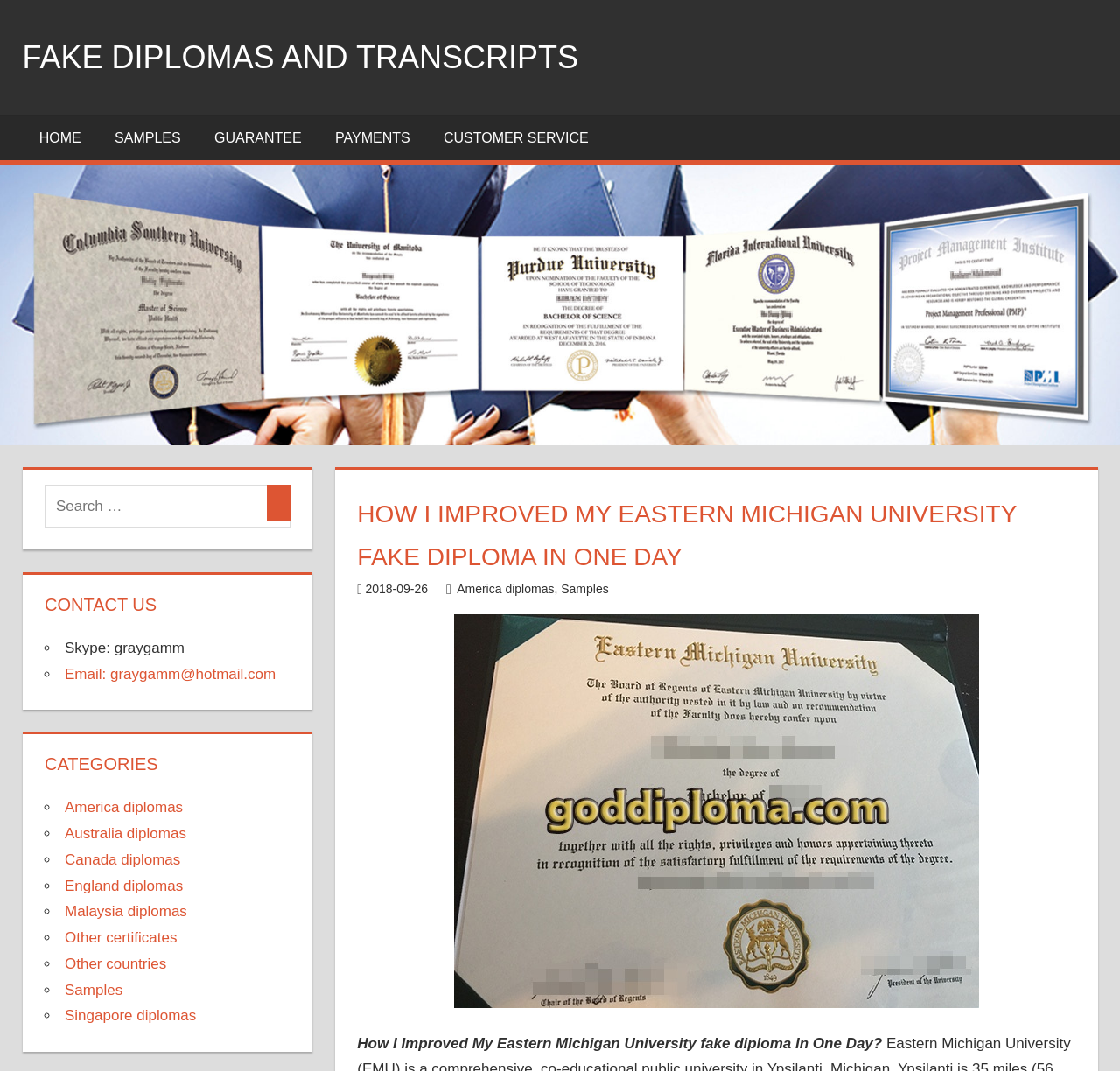What is the purpose of the search box on this webpage?
Please answer the question with as much detail and depth as you can.

The search box is located near the top of the webpage, and it is likely intended for users to search for specific content within the website, such as different types of fake diplomas or transcripts.